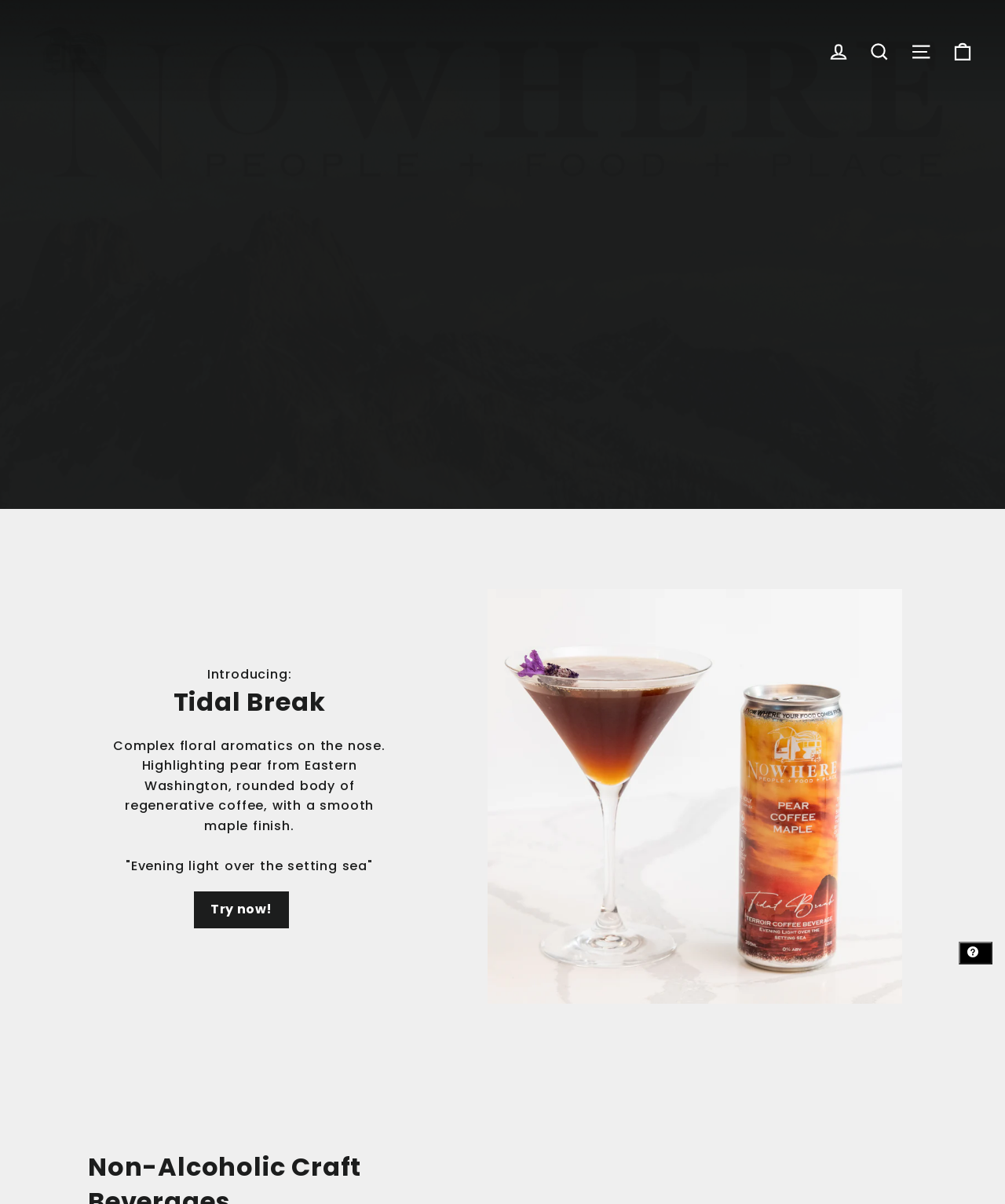Please provide a comprehensive answer to the question based on the screenshot: What can be done with the 'Try now!' link?

The 'Try now!' link is likely to allow the user to try the product 'Tidal Break' which is introduced on the webpage, possibly by purchasing or sampling it.